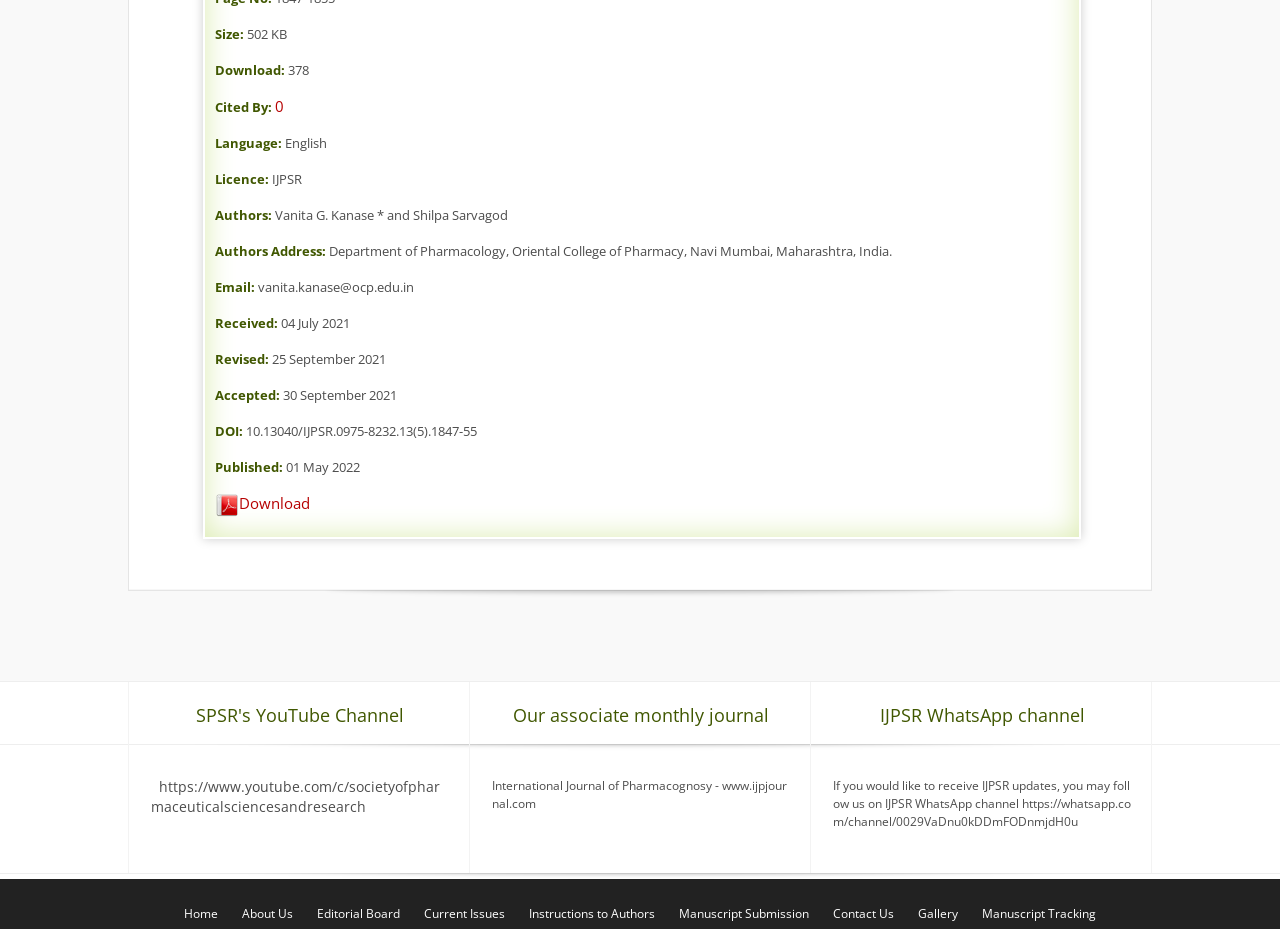Identify the bounding box for the UI element described as: "Gallery". The coordinates should be four float numbers between 0 and 1, i.e., [left, top, right, bottom].

[0.709, 0.975, 0.756, 0.993]